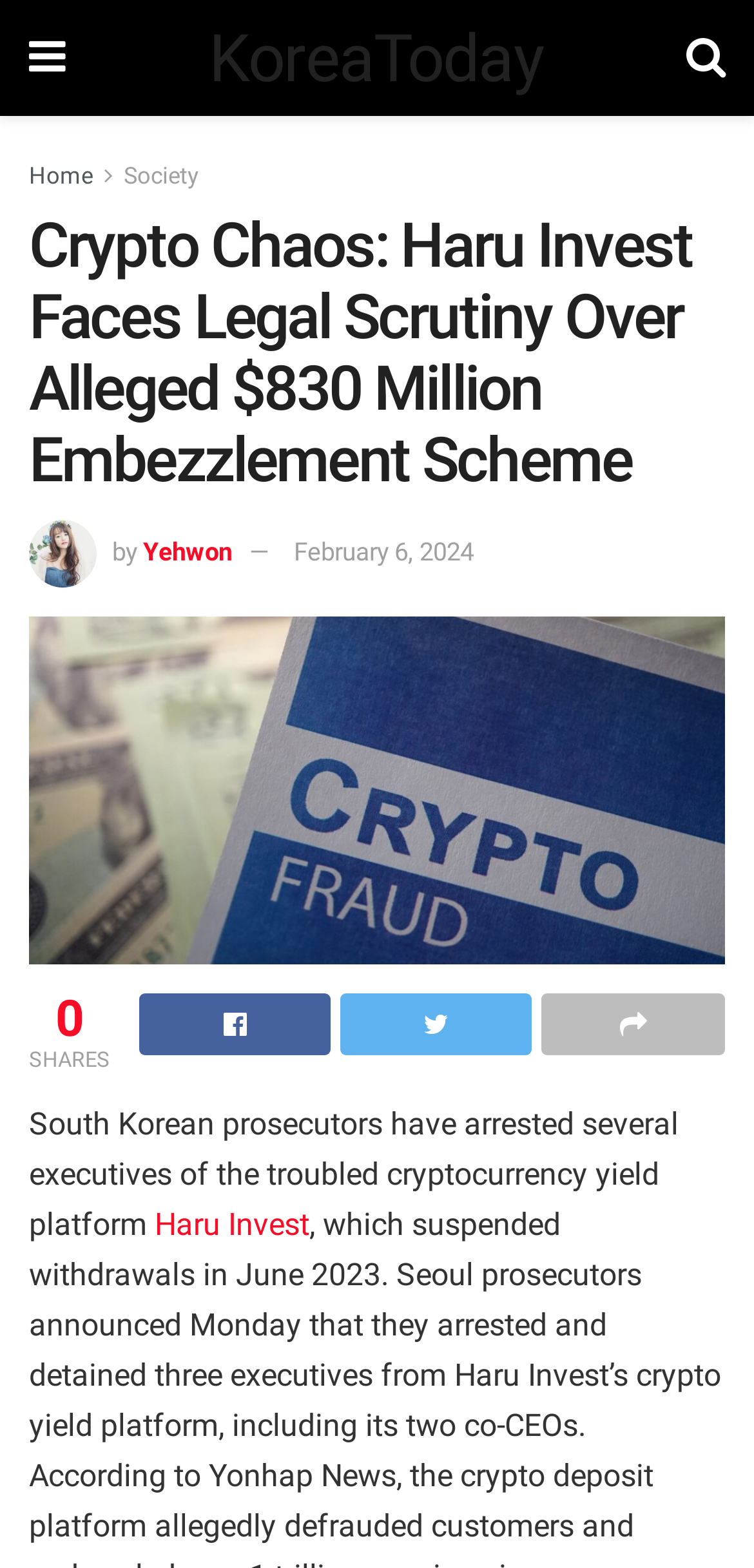Examine the image carefully and respond to the question with a detailed answer: 
Who is the author of the article?

I found the answer by looking at the image caption 'Yehwon' which is located next to the text 'by', indicating that Yehwon is the author of the article.